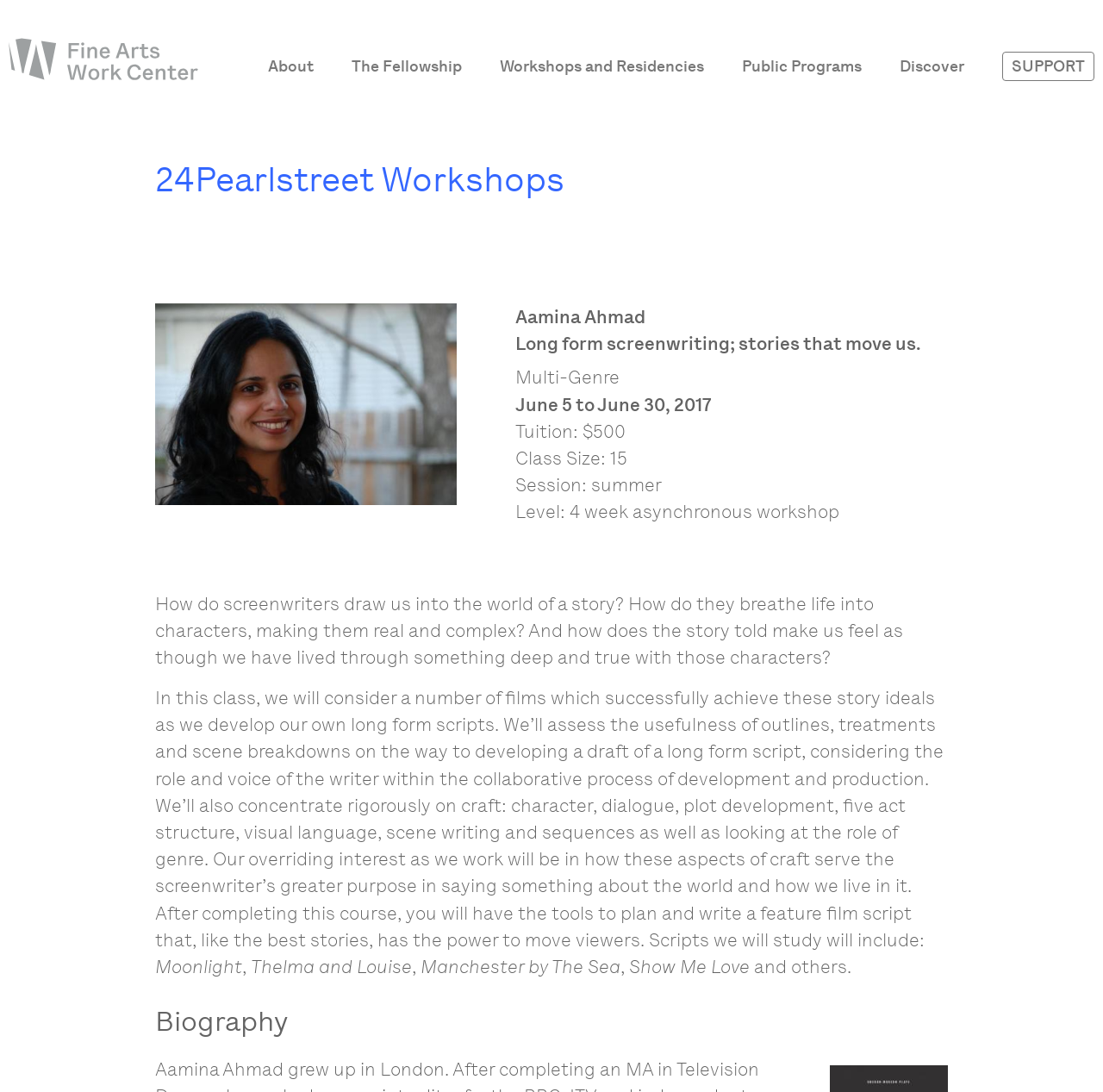Please identify the bounding box coordinates of the region to click in order to complete the task: "Click on the 'Public Programs' link". The coordinates must be four float numbers between 0 and 1, specified as [left, top, right, bottom].

[0.673, 0.051, 0.781, 0.07]